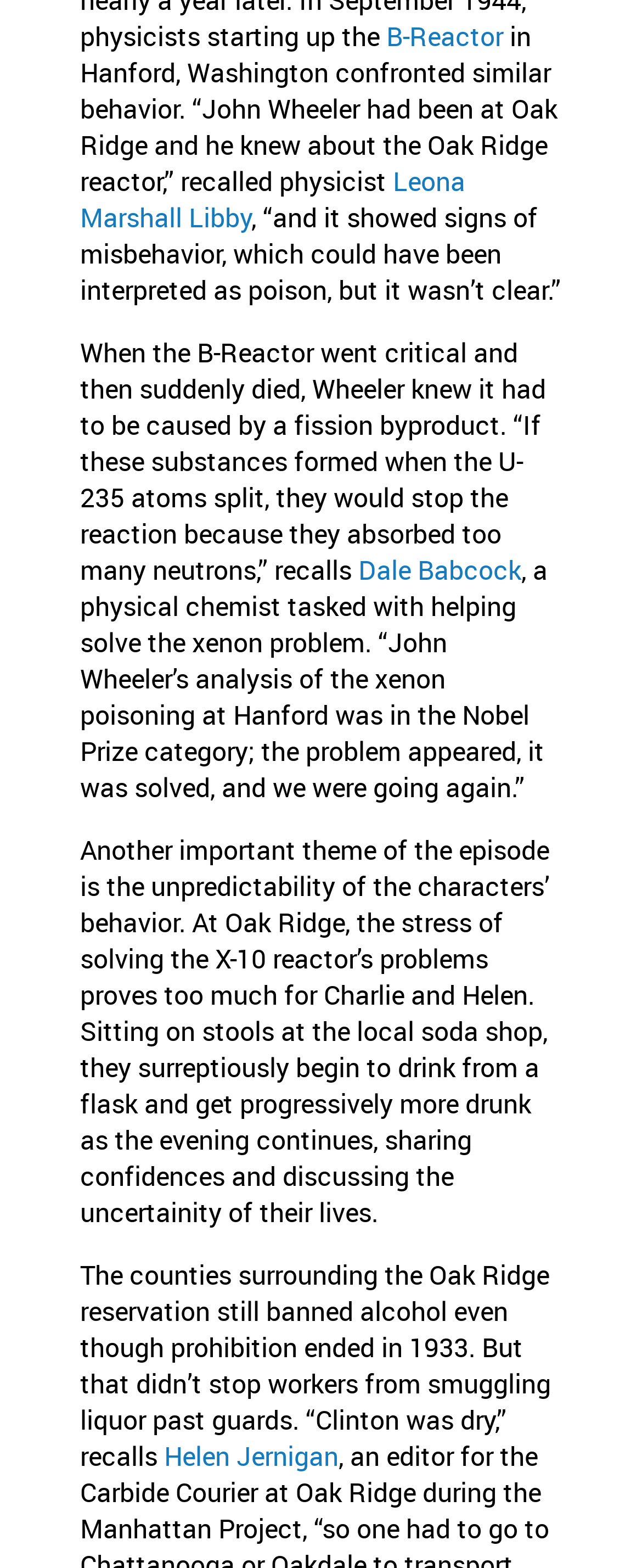What is the problem that John Wheeler analyzed?
Based on the image, give a one-word or short phrase answer.

xenon poisoning